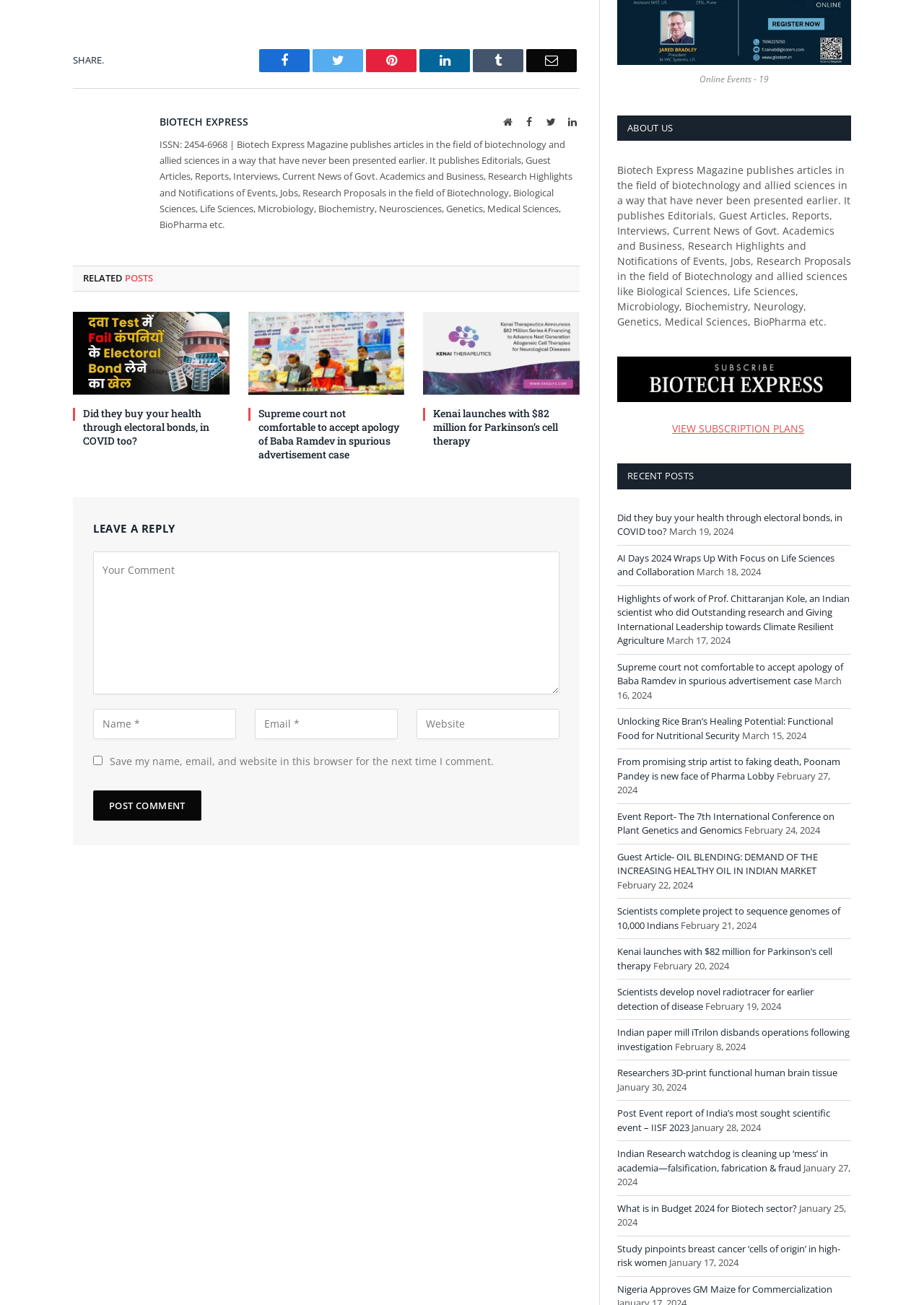How many recent posts are listed on the webpage?
Based on the screenshot, answer the question with a single word or phrase.

15